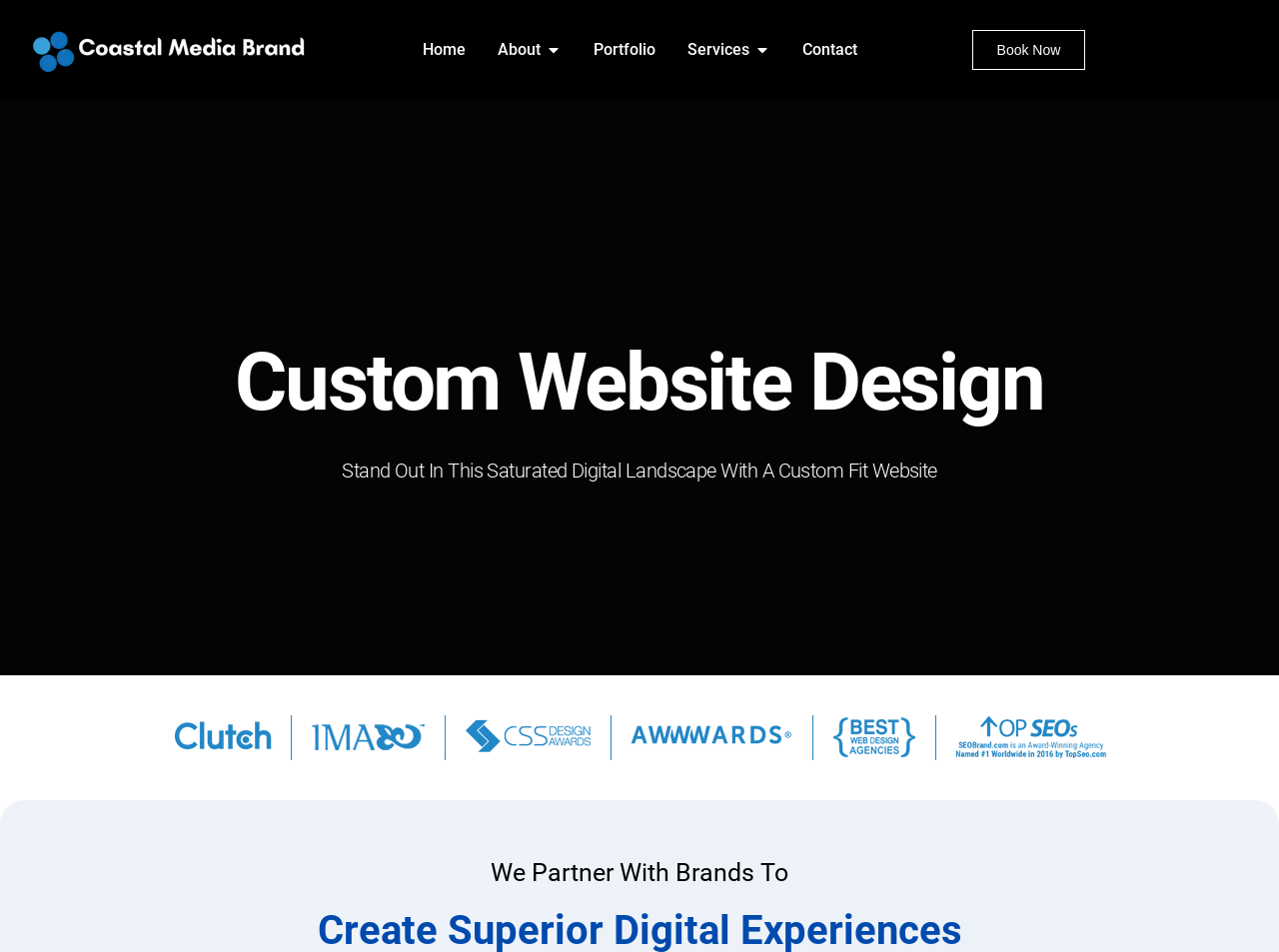Pinpoint the bounding box coordinates of the element you need to click to execute the following instruction: "Click the company logo". The bounding box should be represented by four float numbers between 0 and 1, in the format [left, top, right, bottom].

[0.014, 0.021, 0.248, 0.084]